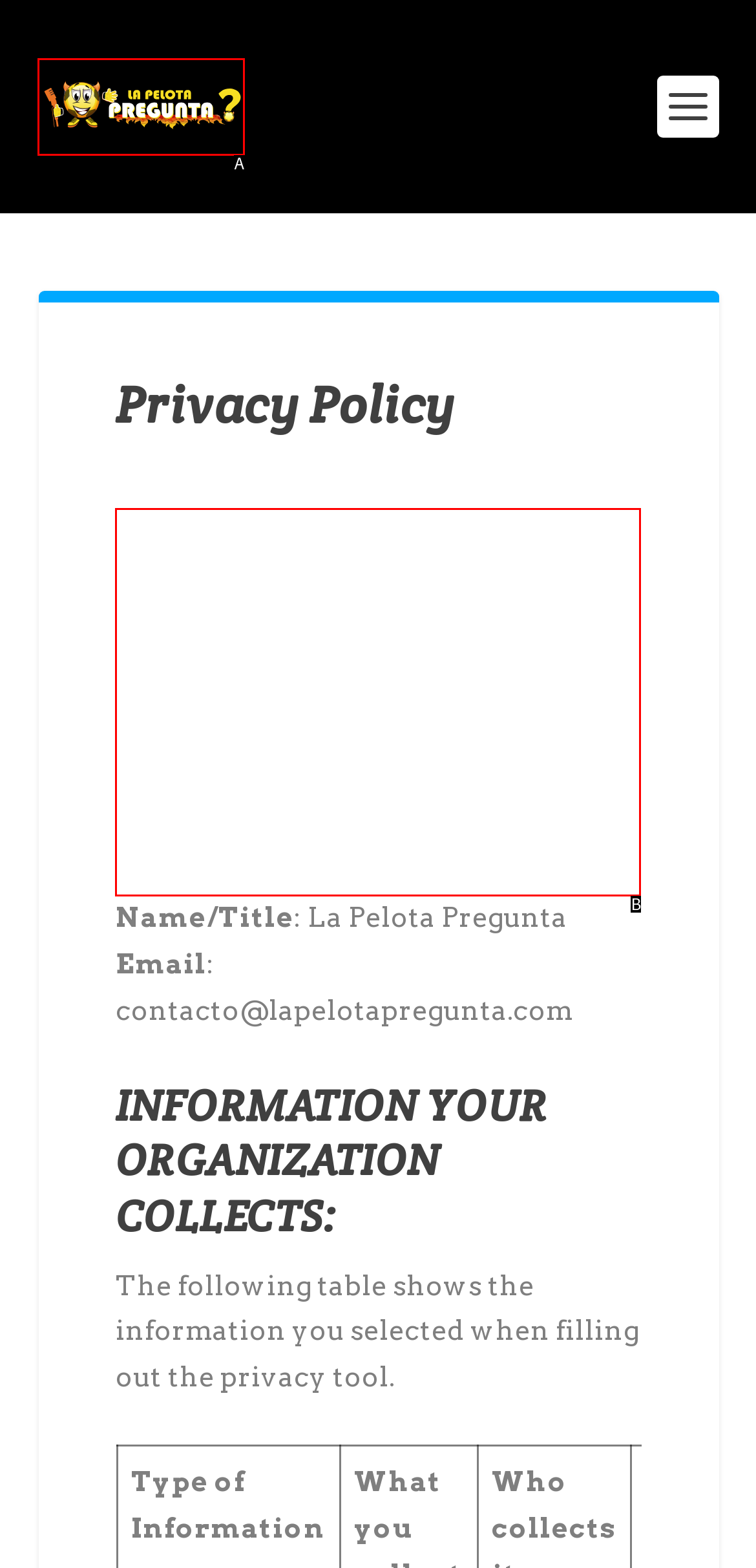Determine which HTML element best suits the description: alt="La pelota pregunta". Reply with the letter of the matching option.

A